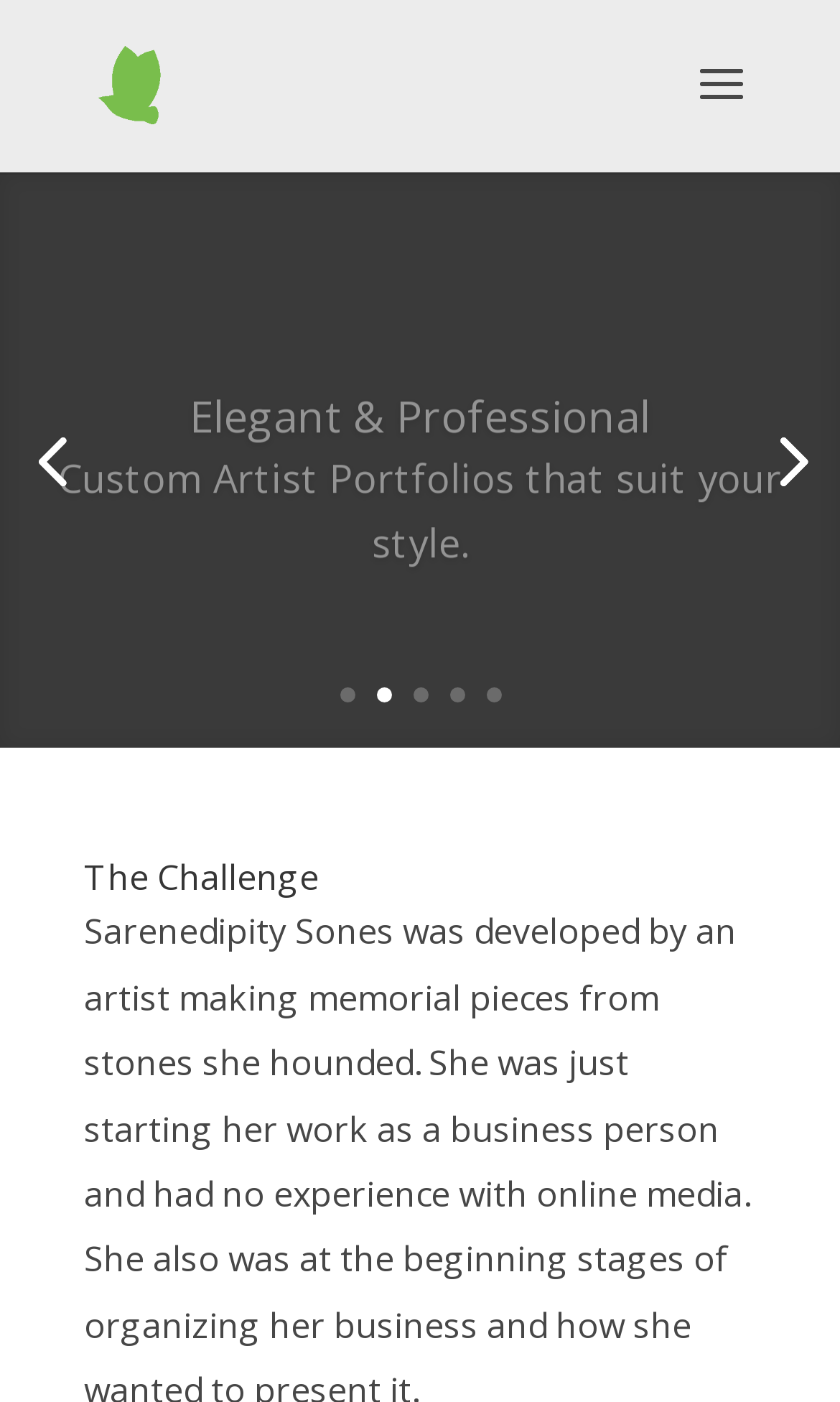Identify the bounding box coordinates of the section that should be clicked to achieve the task described: "search for something".

[0.5, 0.0, 0.9, 0.002]